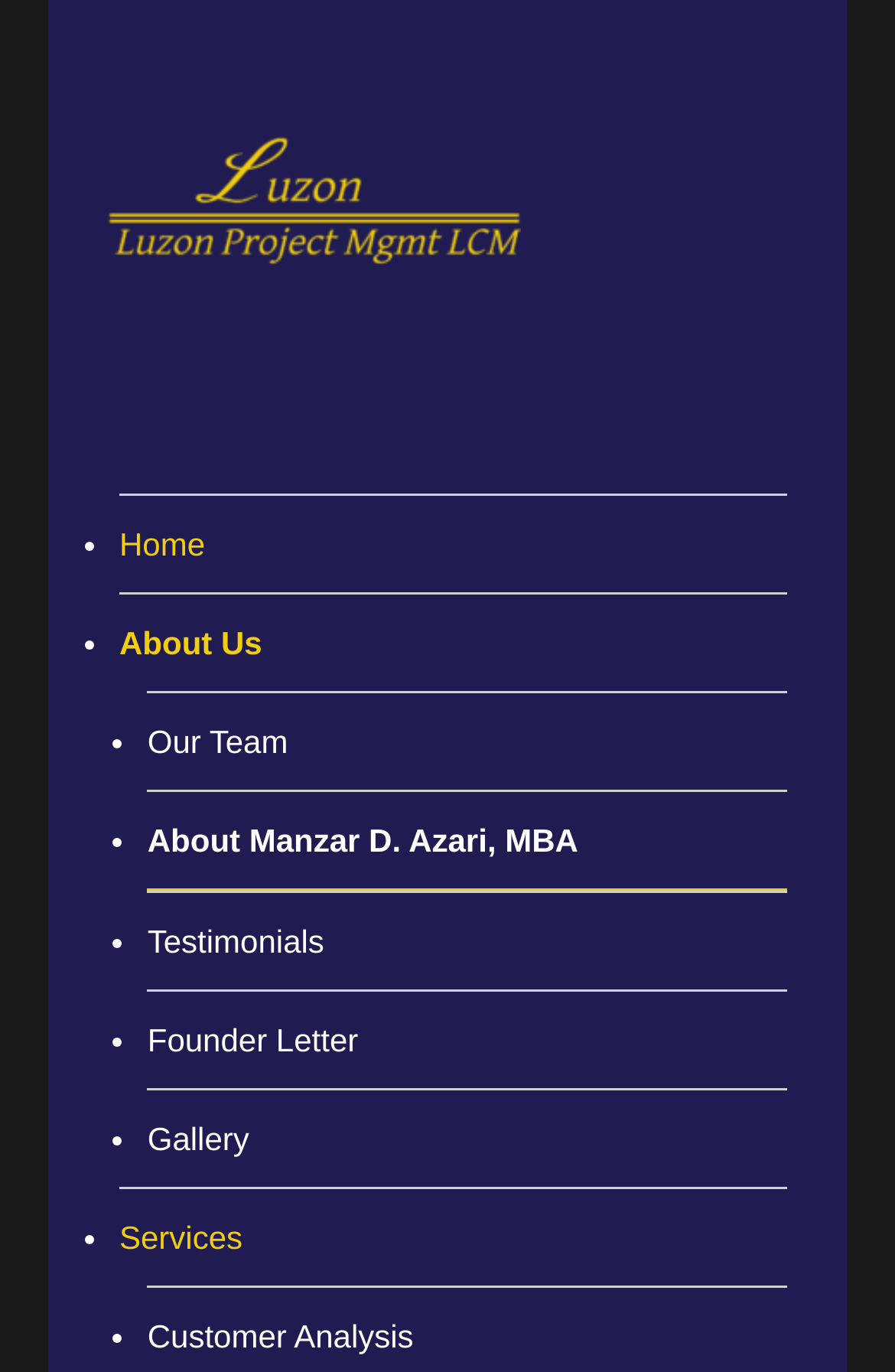Identify the bounding box for the UI element that is described as follows: "About Manzar D. Azari, MBA".

[0.165, 0.577, 0.879, 0.647]